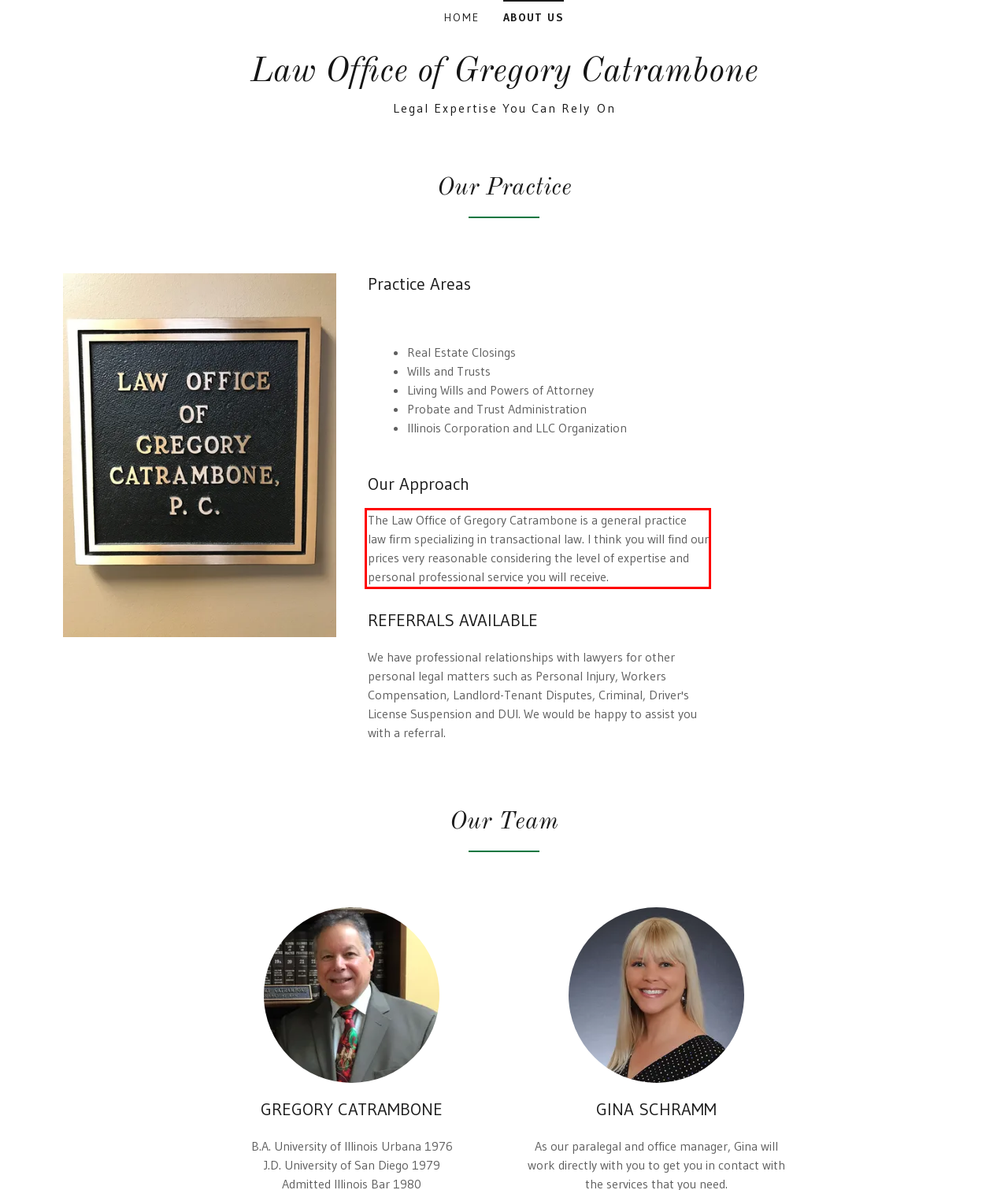Within the screenshot of the webpage, locate the red bounding box and use OCR to identify and provide the text content inside it.

The Law Office of Gregory Catrambone is a general practice law firm specializing in transactional law. I think you will find our prices very reasonable considering the level of expertise and personal professional service you will receive.